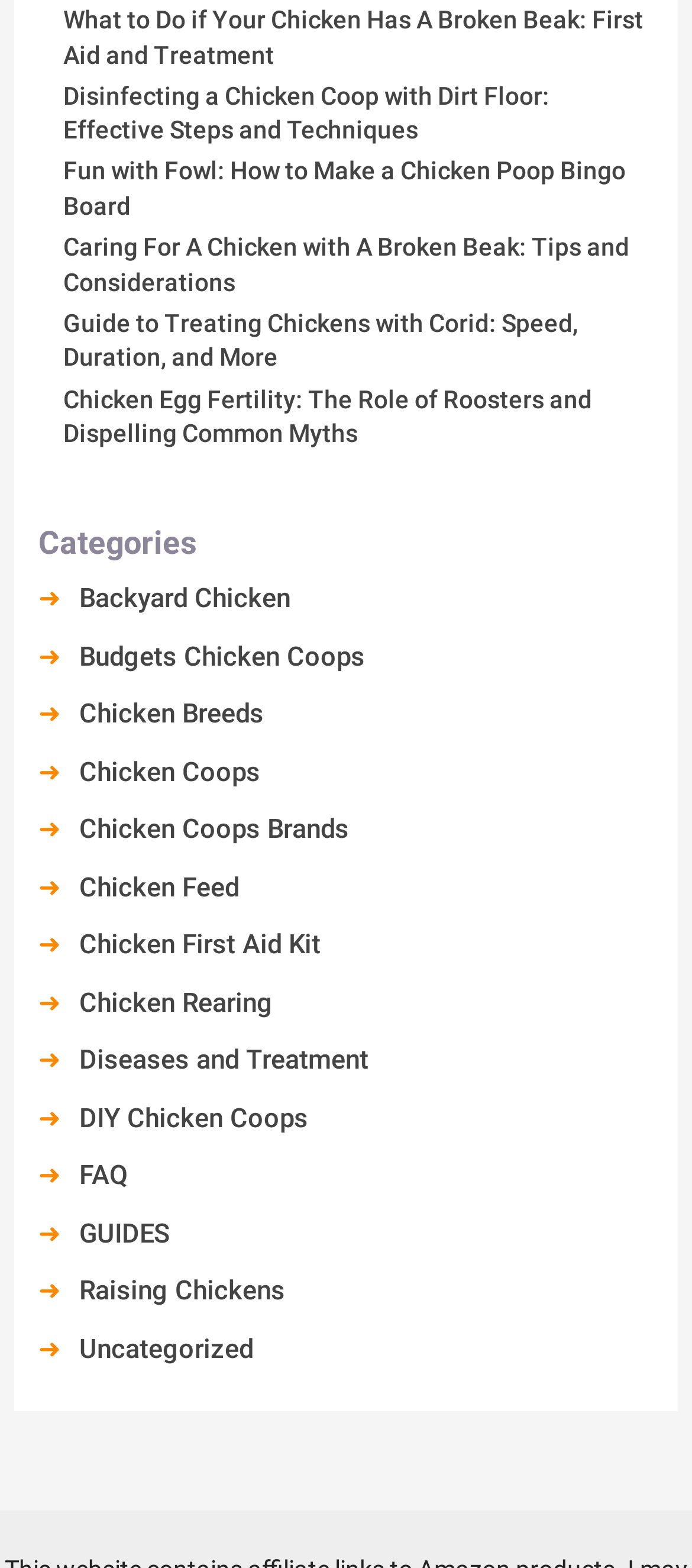Find the bounding box coordinates of the element to click in order to complete the given instruction: "Explore the category of backyard chicken."

[0.114, 0.372, 0.419, 0.392]